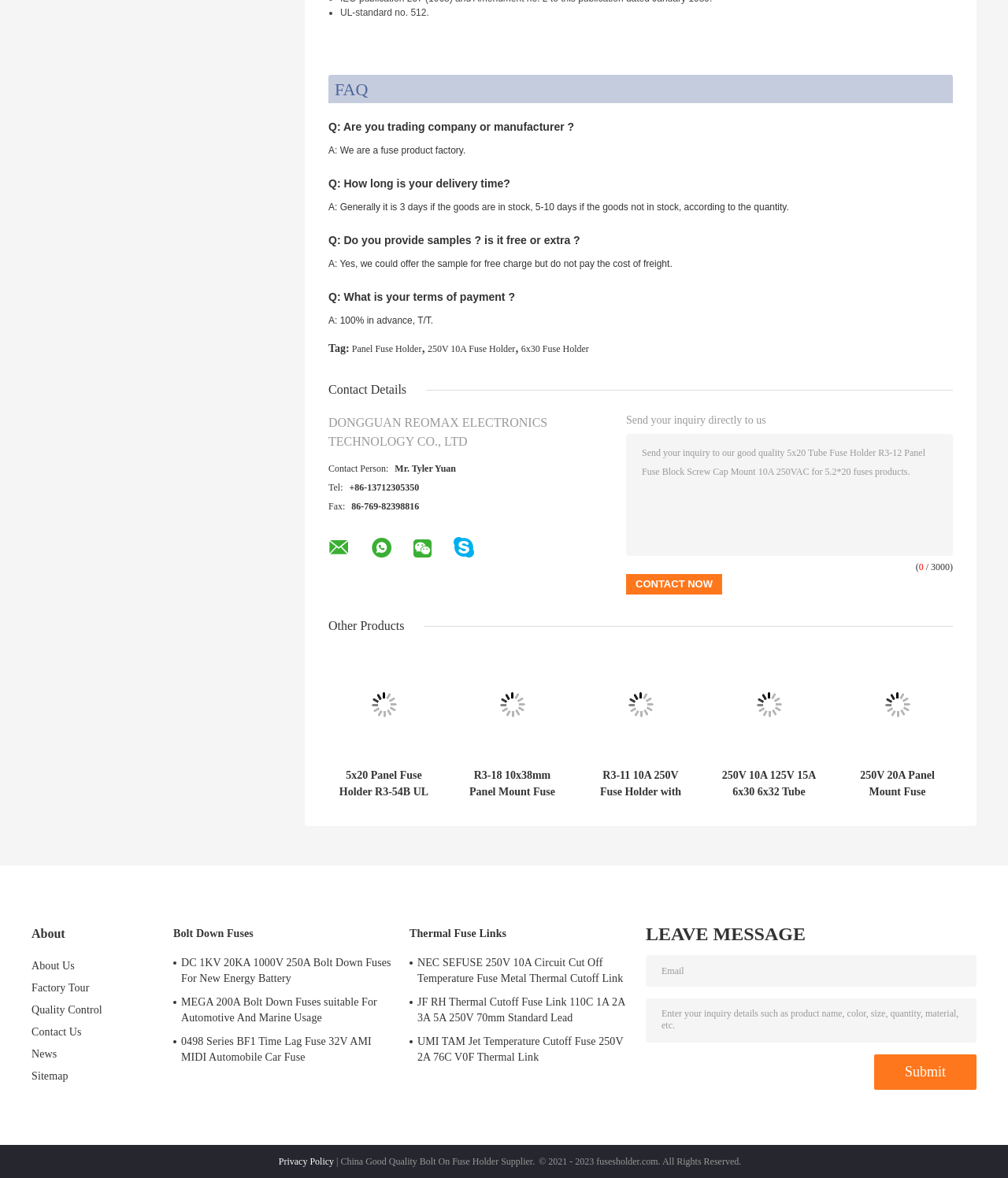Can you find the bounding box coordinates for the element to click on to achieve the instruction: "Learn more about the company's products"?

[0.326, 0.525, 0.401, 0.537]